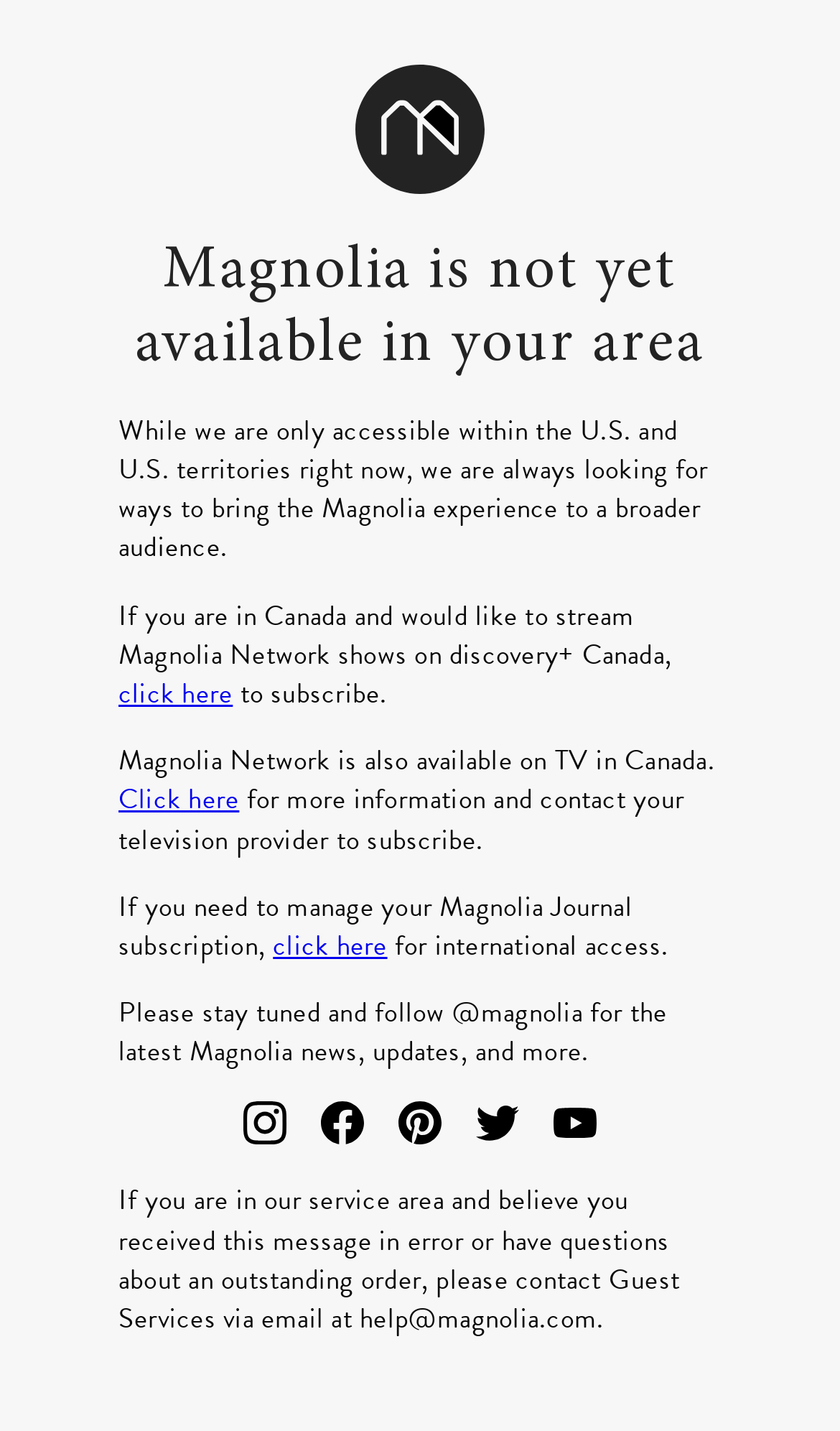Given the description "click here", determine the bounding box of the corresponding UI element.

[0.325, 0.647, 0.461, 0.675]